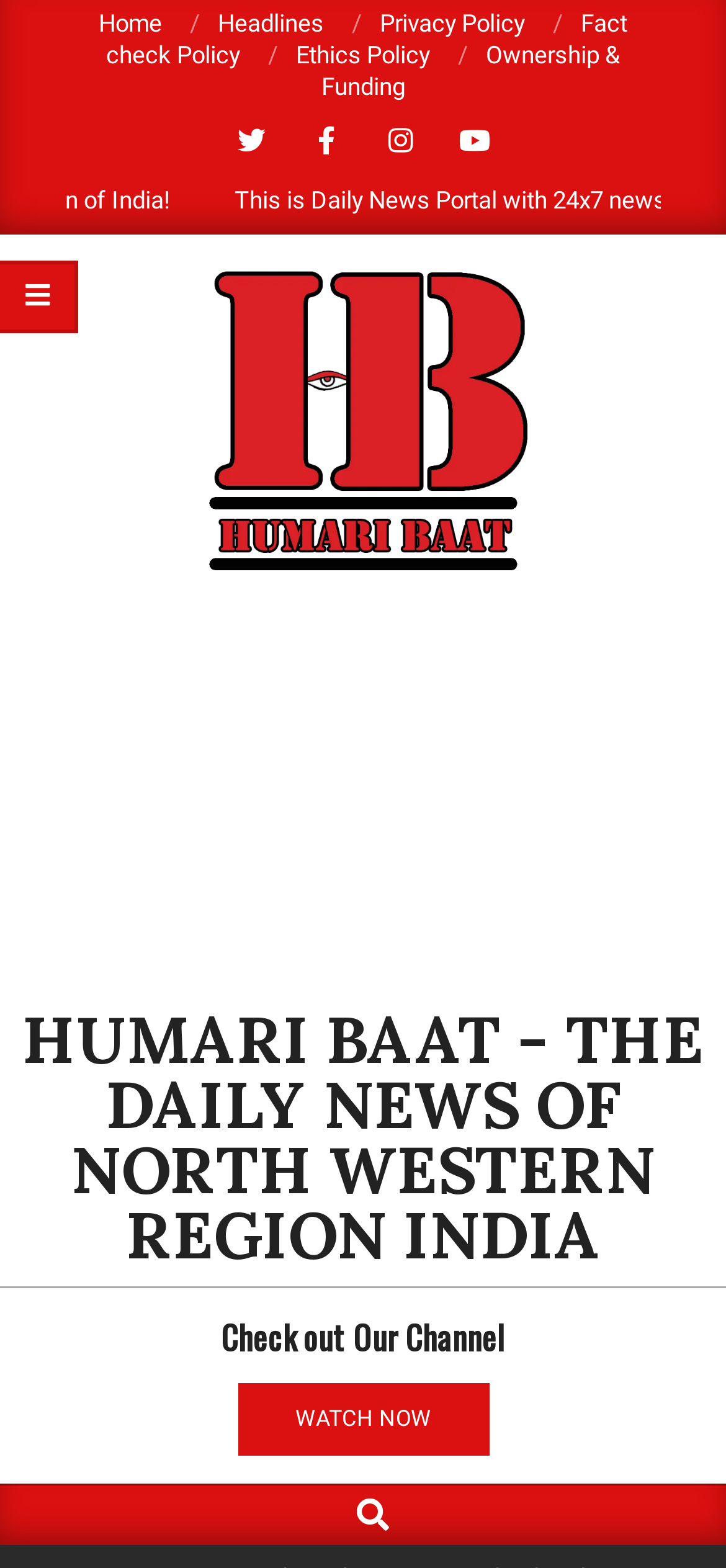Construct a comprehensive description capturing every detail on the webpage.

The webpage appears to be a news article page from "Humari Baat - The Daily News of North Western Region India". At the top, there are several links to different sections of the website, including "Home", "Headlines", "Privacy Policy", and others, aligned horizontally across the page. Below these links, there are four social media icons, represented by Unicode characters.

The main content of the page is a news article with the title "LOCKDOWN EXTENDED TILL MAY 17 IN UP". The article's title is followed by a large image, which takes up a significant portion of the page. Below the image, there is an iframe containing an advertisement.

On the top-right side of the page, there is a link to the website's homepage, "HUMARI BAAT - THE DAILY NEWS OF NORTH WESTERN REGION INDIA". At the bottom of the page, there is a section with a heading "Check out Our Channel" and a link to "WATCH NOW". There is also a small icon, represented by a Unicode character, at the top-left corner of the page.

On the bottom-right side of the page, there is a search bar with a label "Search" and a textbox to input search terms.